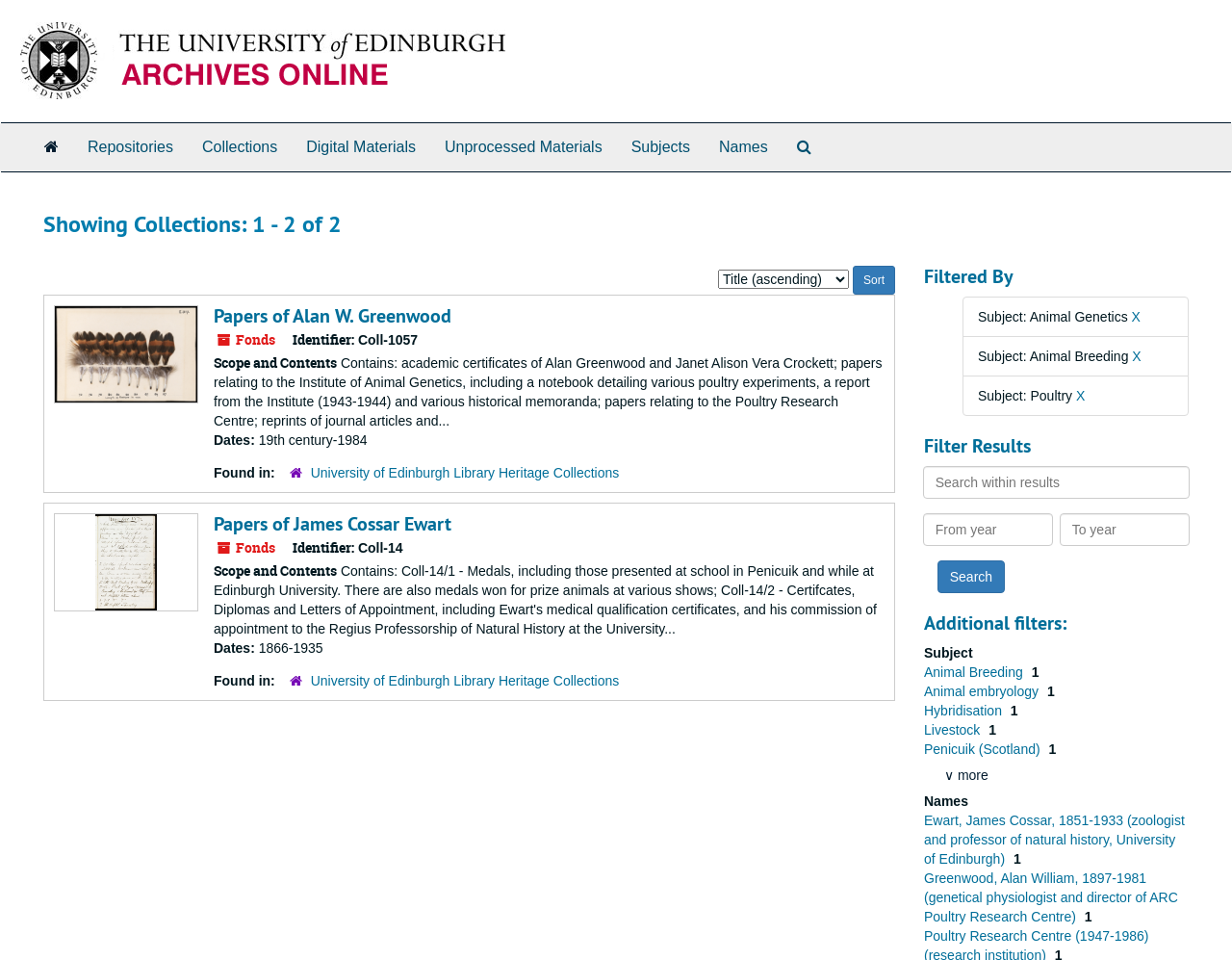Identify the bounding box of the UI element described as follows: "All Collections". Provide the coordinates as four float numbers in the range of 0 to 1 [left, top, right, bottom].

None